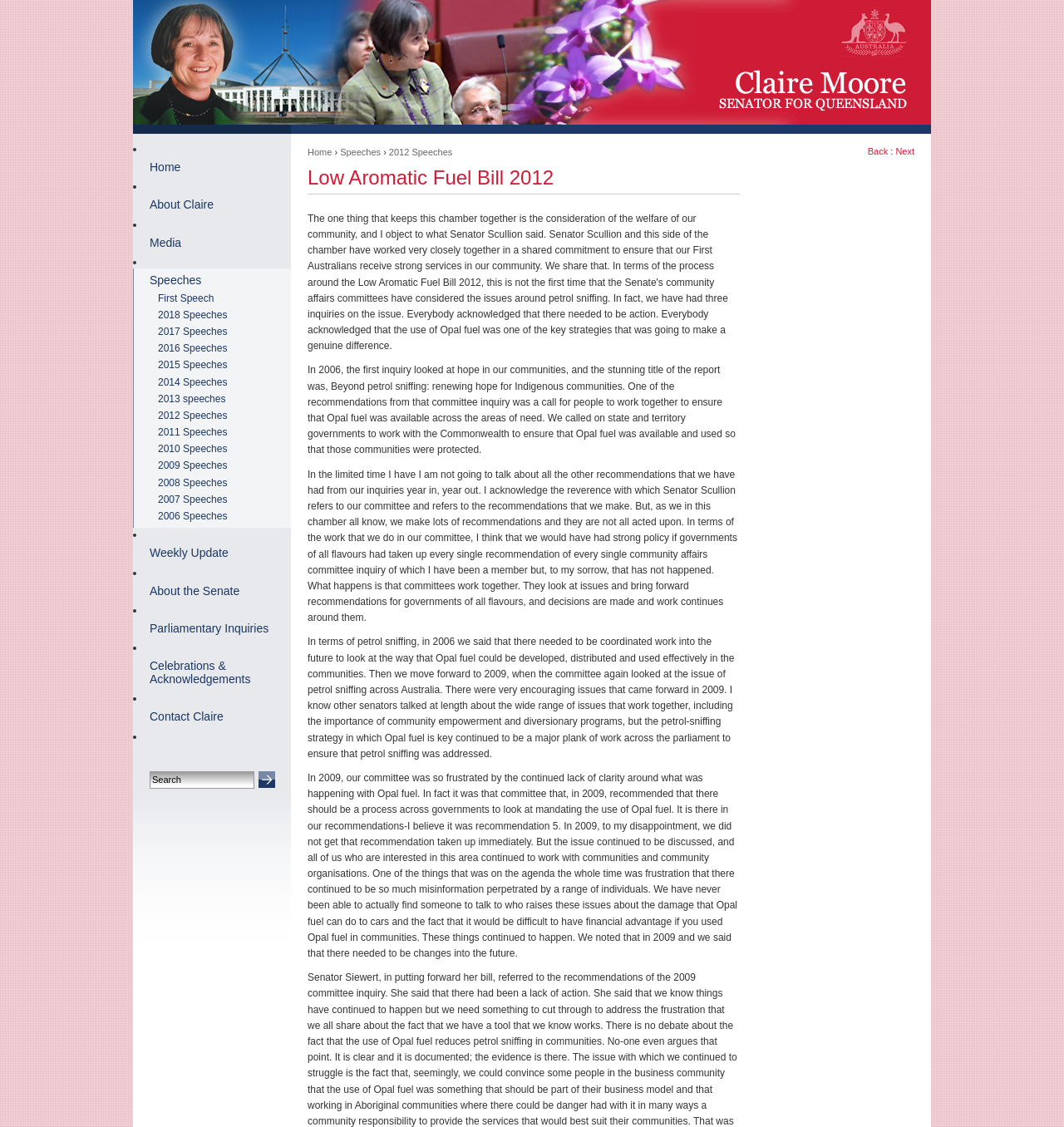Use a single word or phrase to answer the question:
What is the role of the committee mentioned on this webpage?

To make recommendations to governments